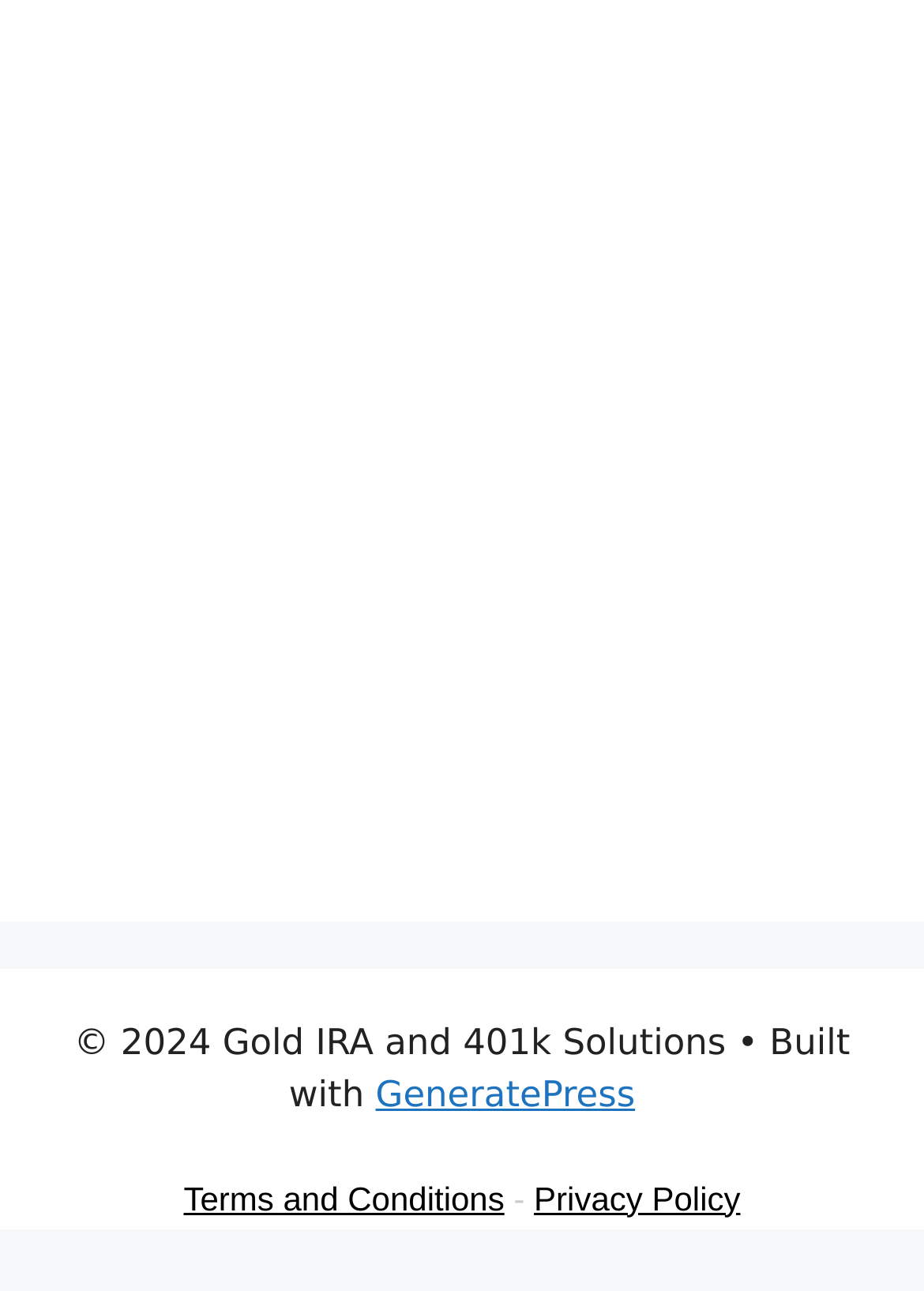How many links are at the bottom of the page?
Based on the image, give a one-word or short phrase answer.

3